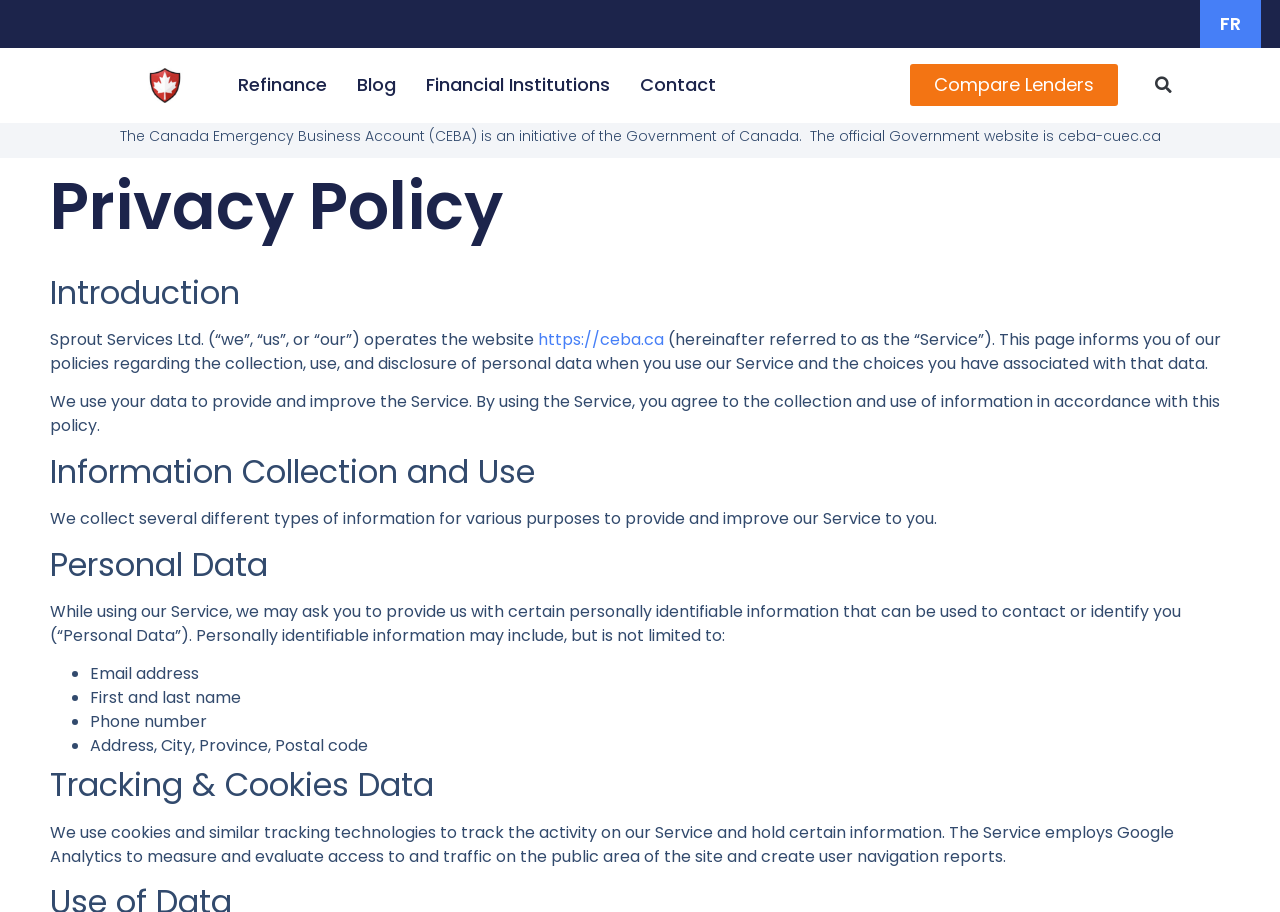Specify the bounding box coordinates of the element's area that should be clicked to execute the given instruction: "Click the CEBA Logo". The coordinates should be four float numbers between 0 and 1, i.e., [left, top, right, bottom].

[0.087, 0.074, 0.17, 0.113]